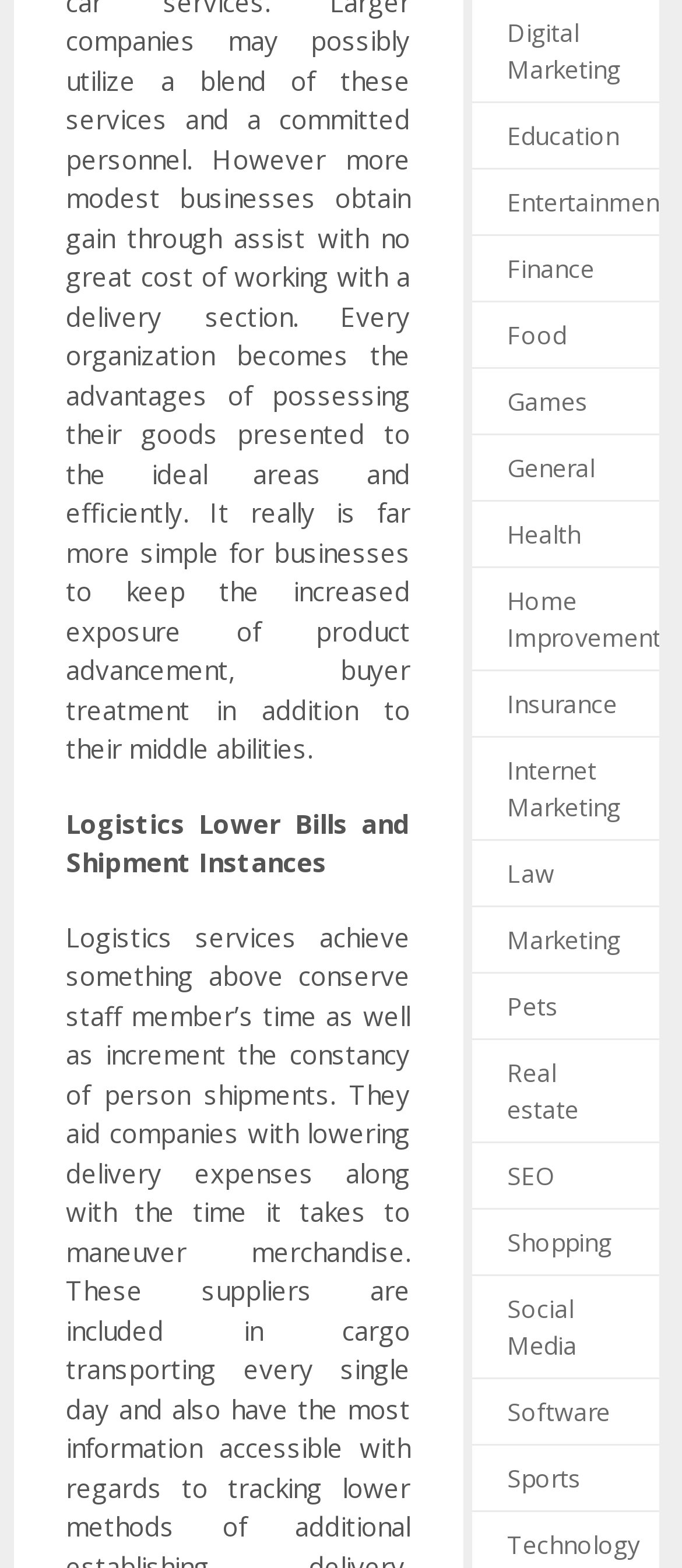Is there a category for 'Travel'?
Provide a detailed answer to the question, using the image to inform your response.

I searched through the list of links and did not find a category named 'Travel'.